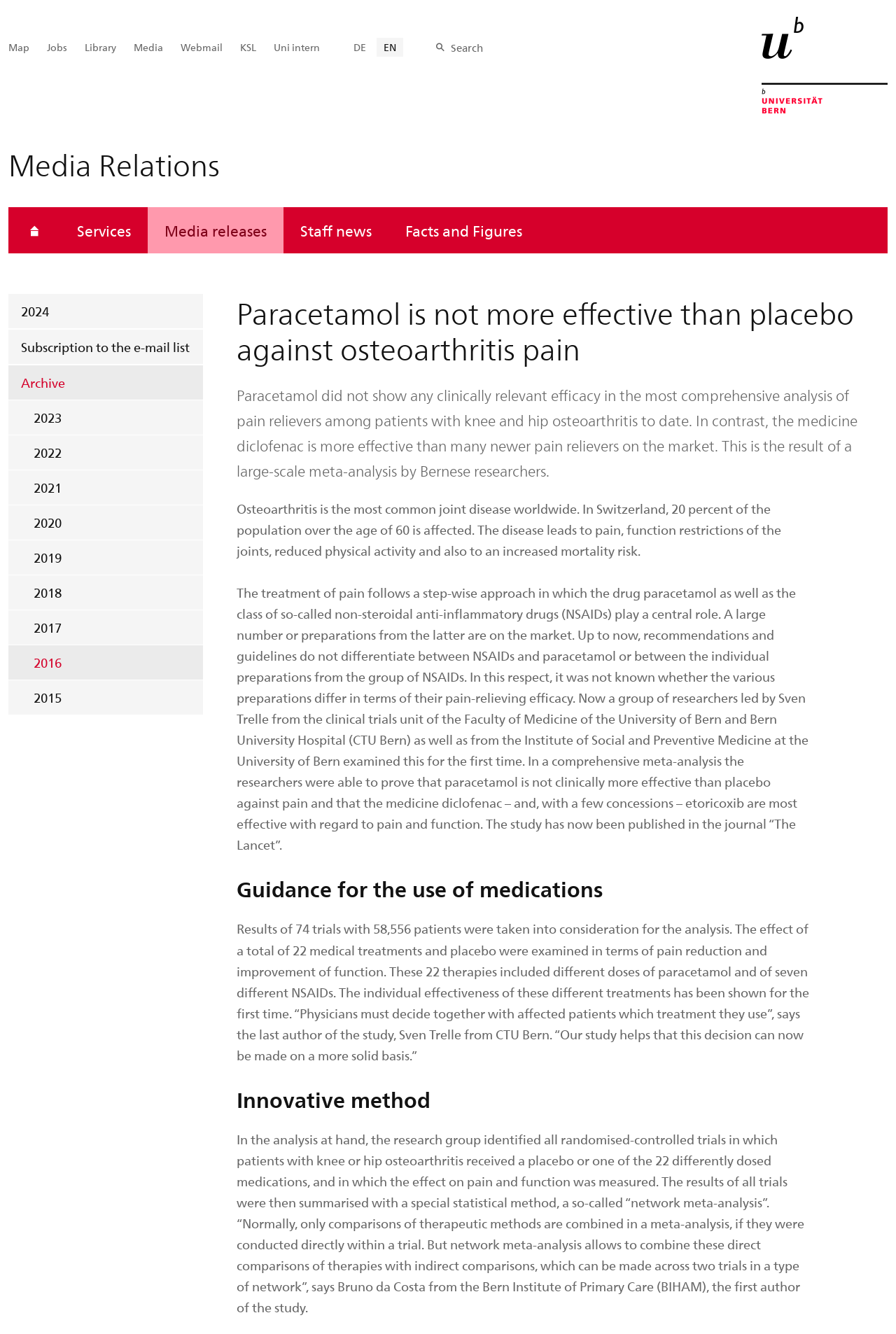Please provide a comprehensive response to the question based on the details in the image: How many authors are mentioned in the webpage?

The webpage mentions two authors: Sven Trelle and Bruno da Costa. Sven Trelle is mentioned as the last author of the study, and Bruno da Costa is mentioned as the first author of the study.